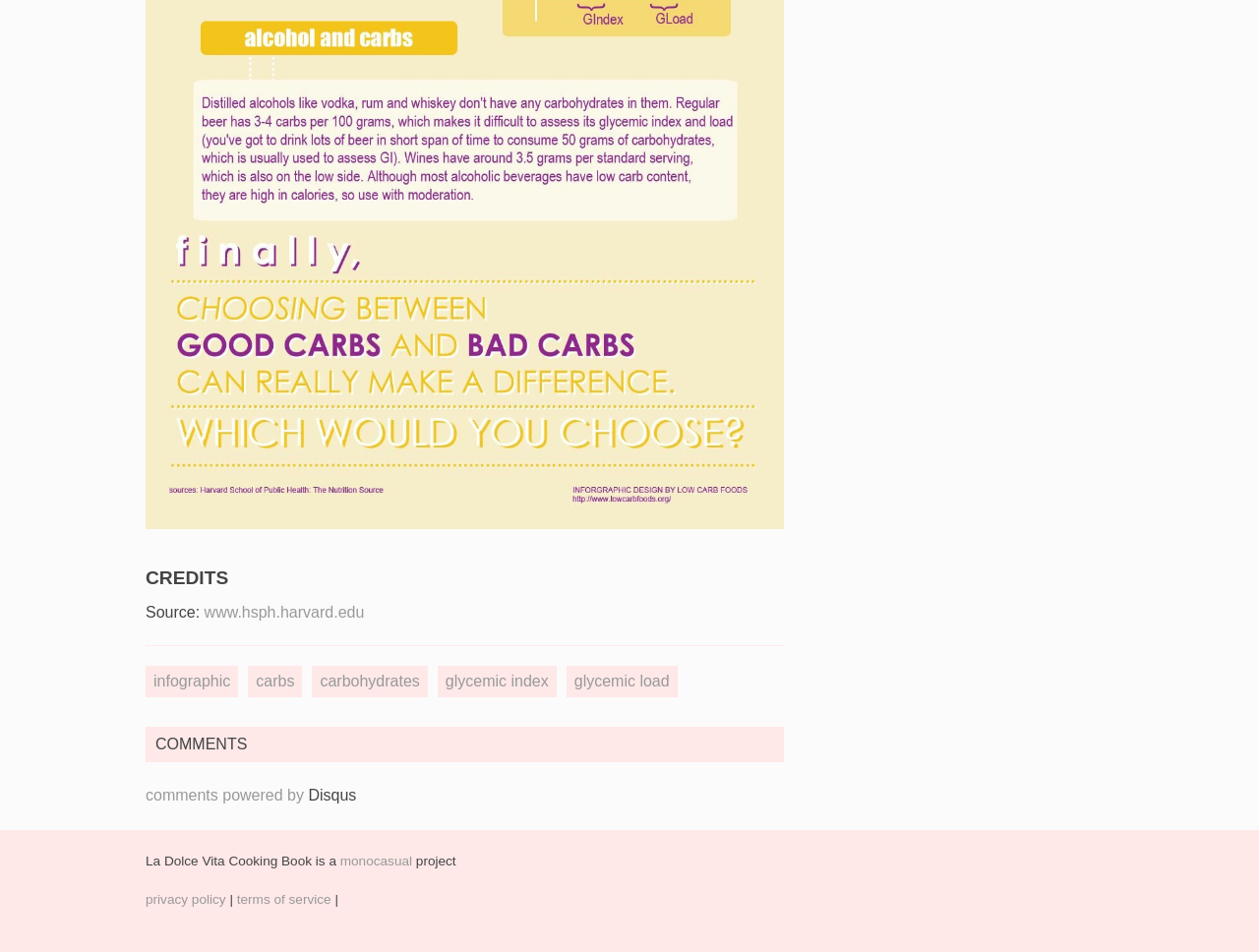Provide the bounding box coordinates for the specified HTML element described in this description: "privacy policy". The coordinates should be four float numbers ranging from 0 to 1, in the format [left, top, right, bottom].

[0.116, 0.937, 0.179, 0.953]